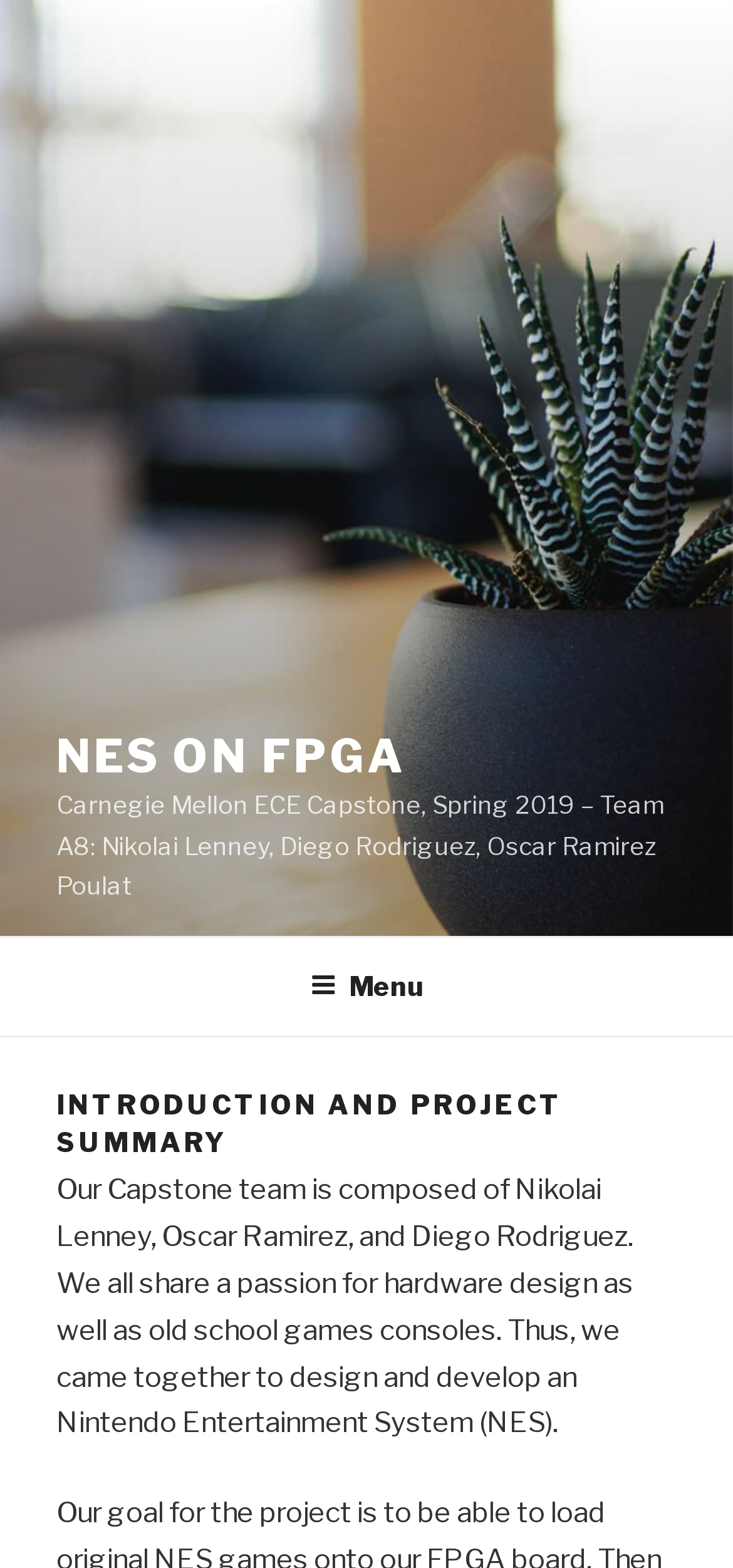For the element described, predict the bounding box coordinates as (top-left x, top-left y, bottom-right x, bottom-right y). All values should be between 0 and 1. Element description: Menu

[0.386, 0.599, 0.614, 0.658]